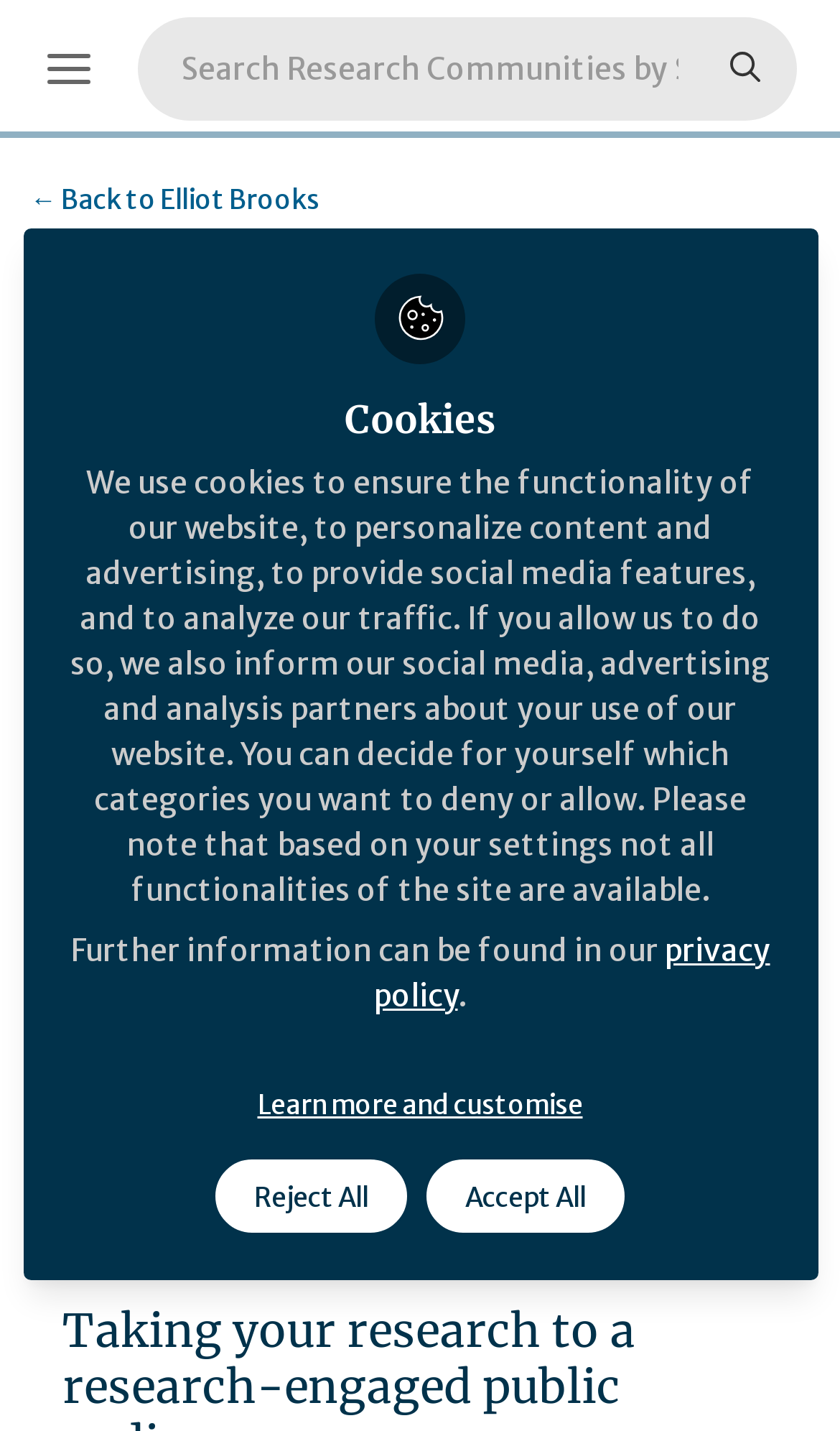Identify the bounding box coordinates of the region that needs to be clicked to carry out this instruction: "View Copyright and Permissions". Provide these coordinates as four float numbers ranging from 0 to 1, i.e., [left, top, right, bottom].

None